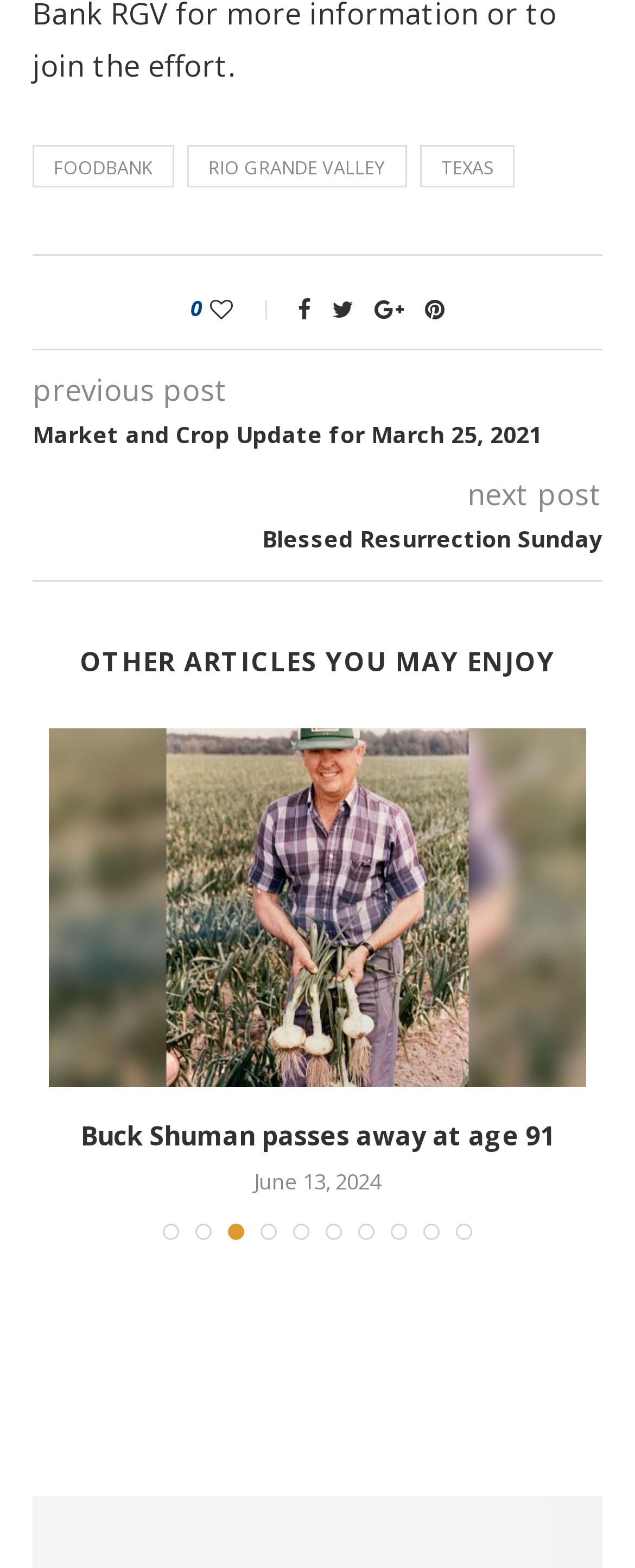Please respond to the question using a single word or phrase:
How many social media links are present?

5